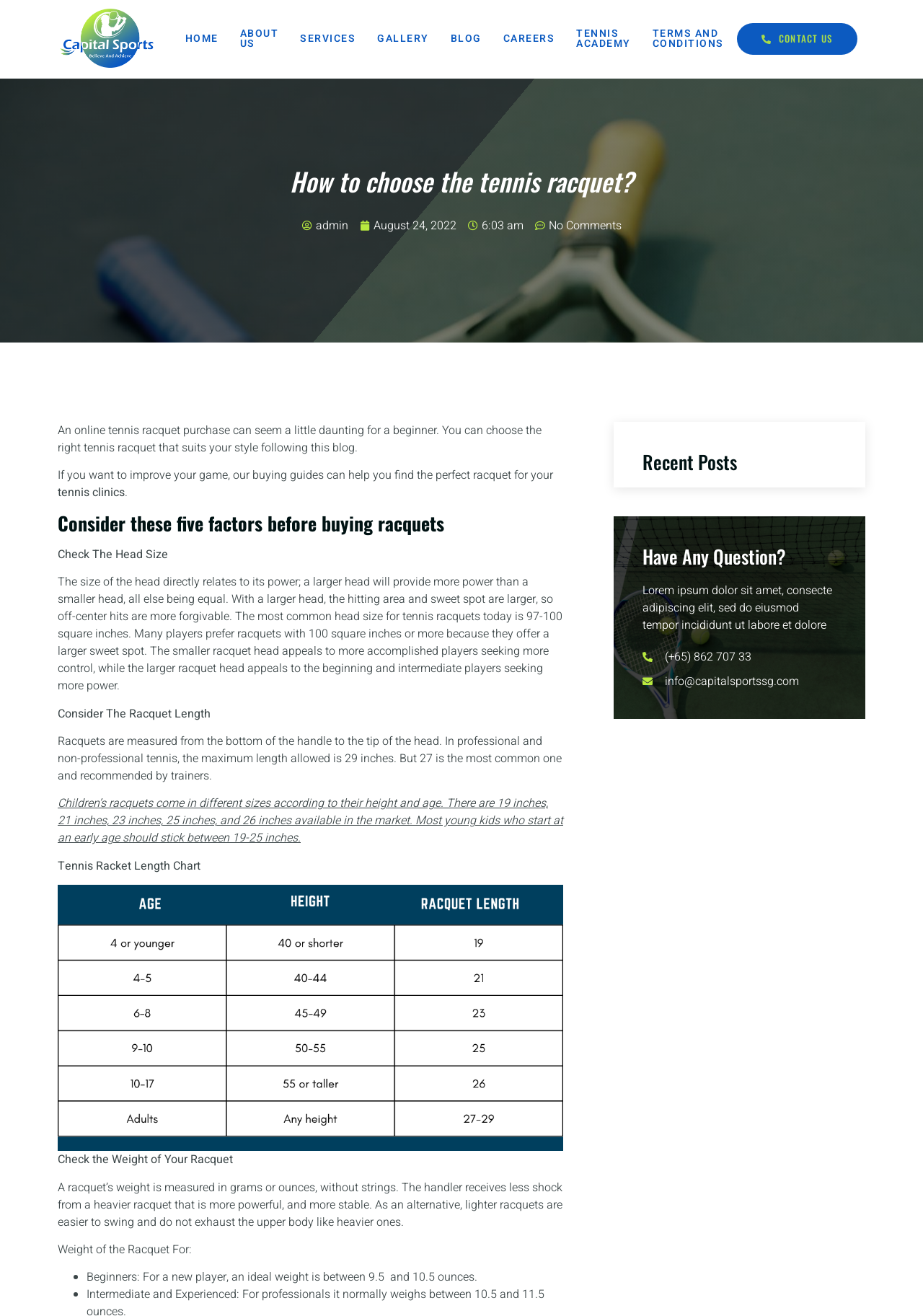Determine the bounding box coordinates for the UI element described. Format the coordinates as (top-left x, top-left y, bottom-right x, bottom-right y) and ensure all values are between 0 and 1. Element description: Terms and Conditions

[0.695, 0.008, 0.796, 0.051]